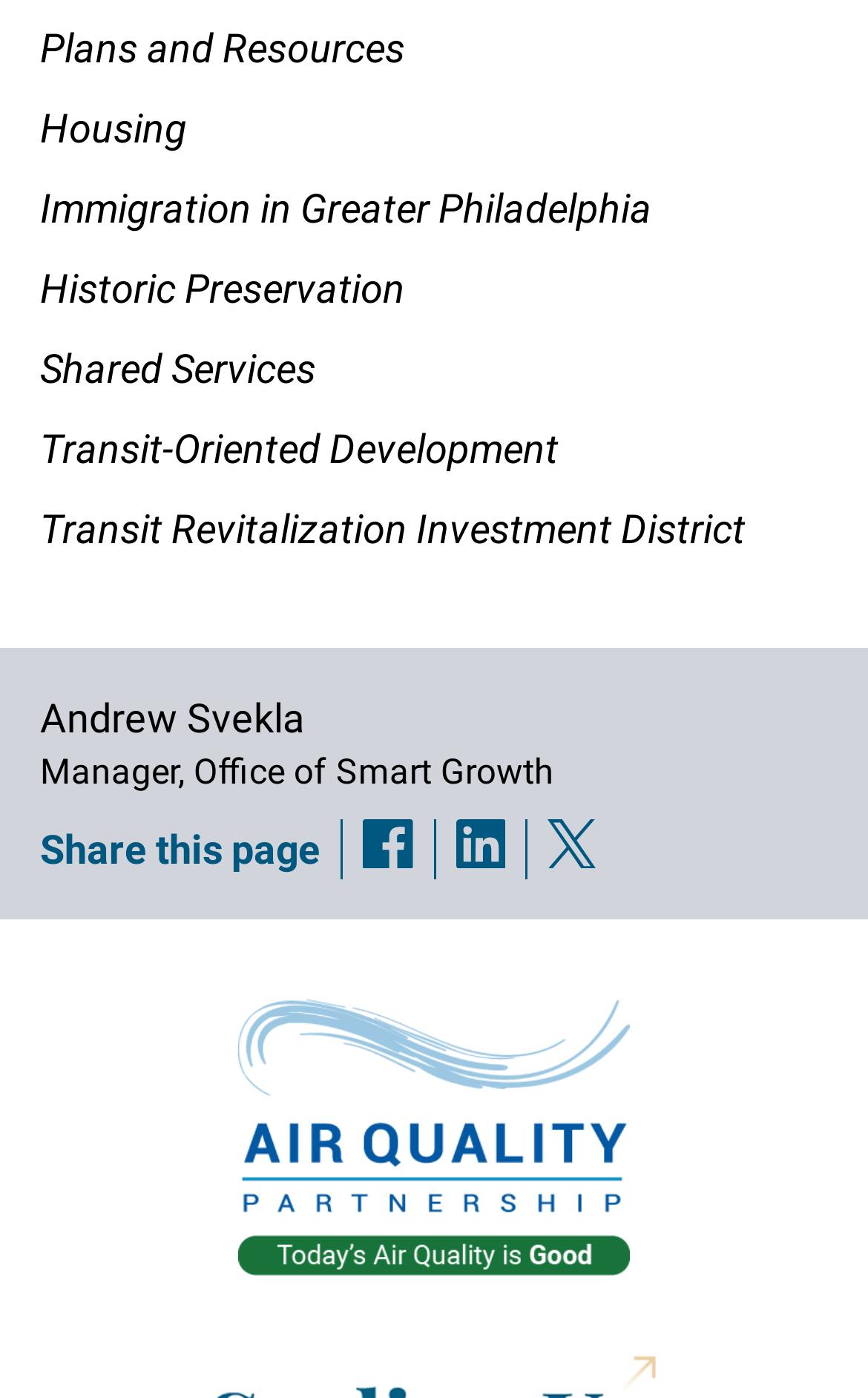Locate the bounding box coordinates of the clickable region necessary to complete the following instruction: "View Andrew Svekla's profile". Provide the coordinates in the format of four float numbers between 0 and 1, i.e., [left, top, right, bottom].

[0.046, 0.493, 0.954, 0.536]